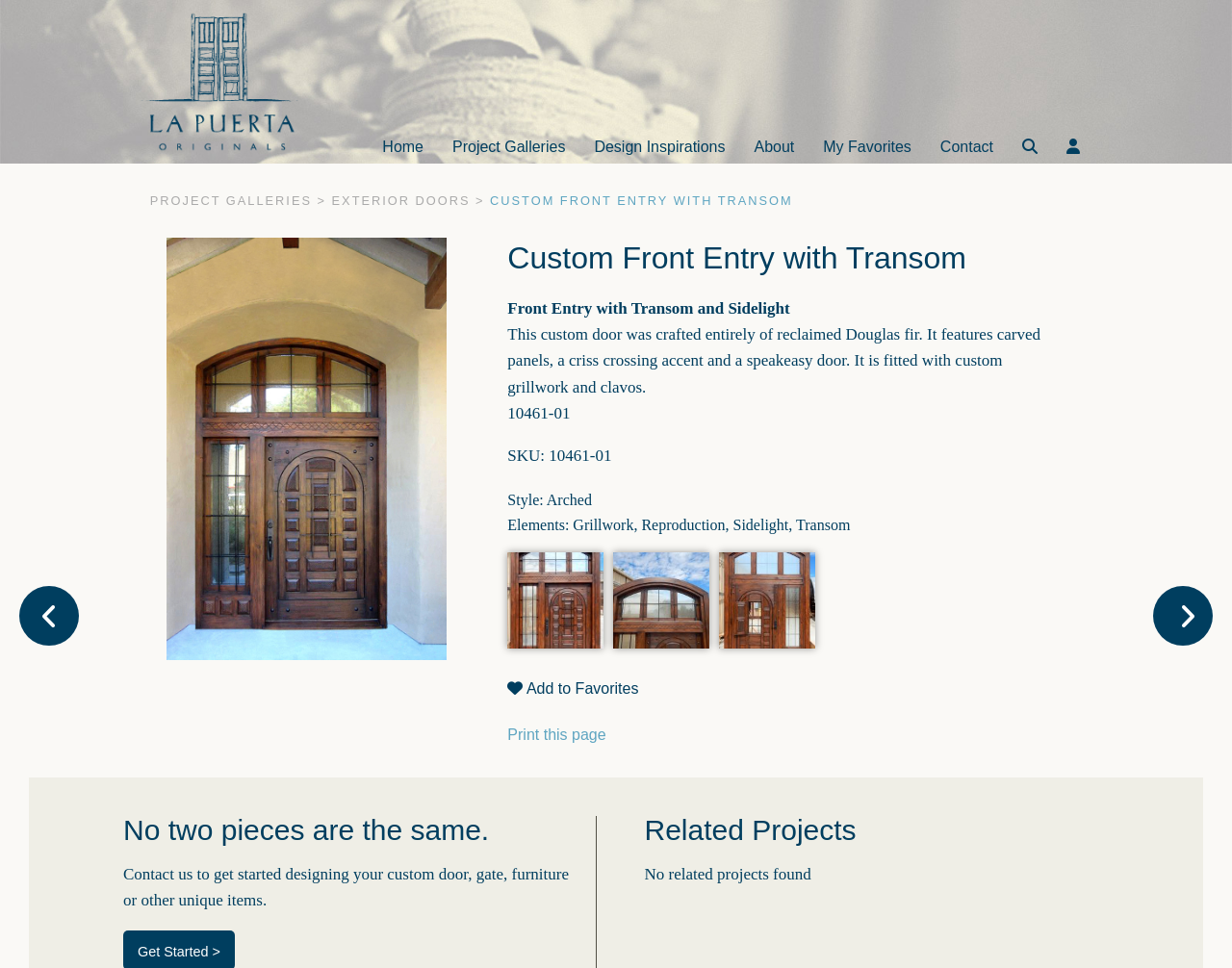Please specify the bounding box coordinates of the clickable section necessary to execute the following command: "Go to project galleries".

[0.367, 0.143, 0.459, 0.16]